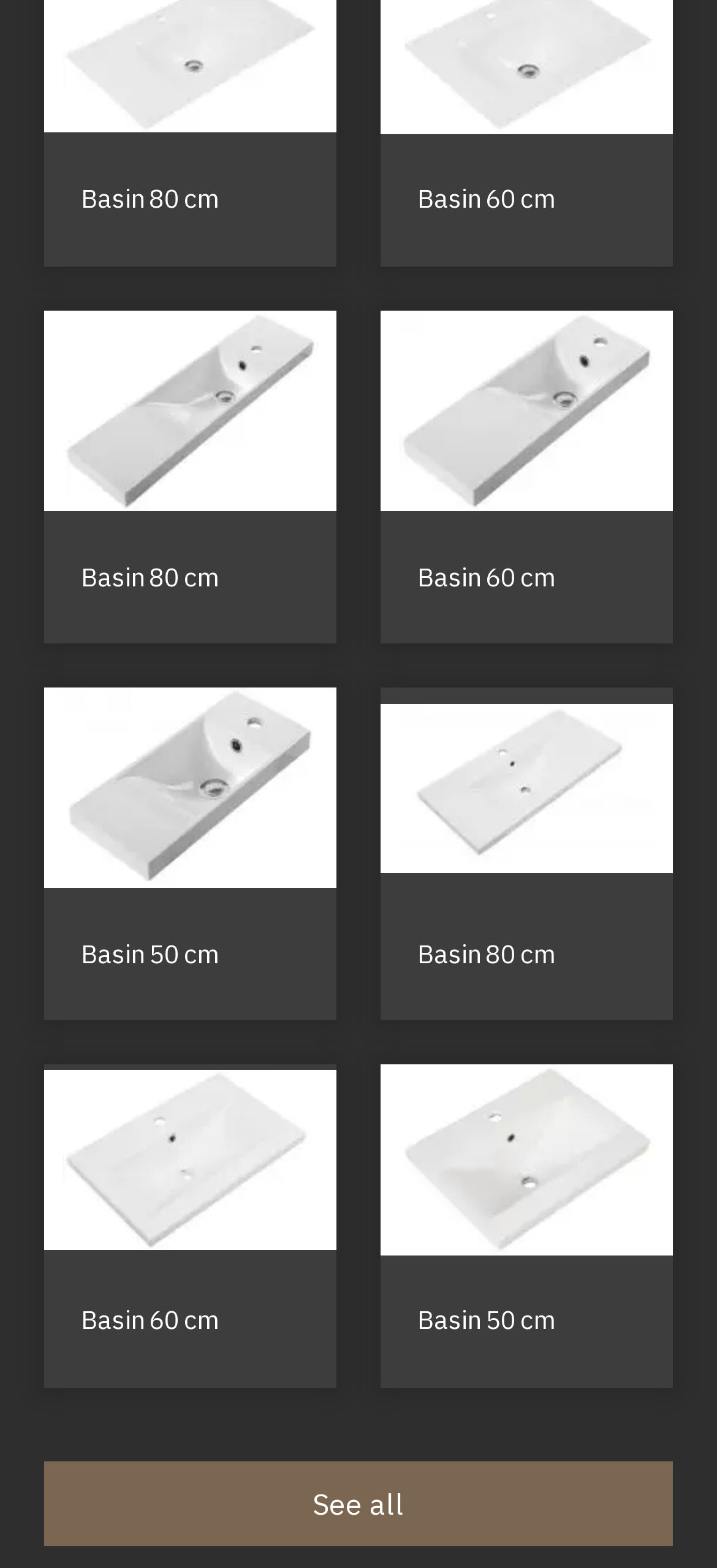What is the size of the first basin?
Give a single word or phrase as your answer by examining the image.

80 cm